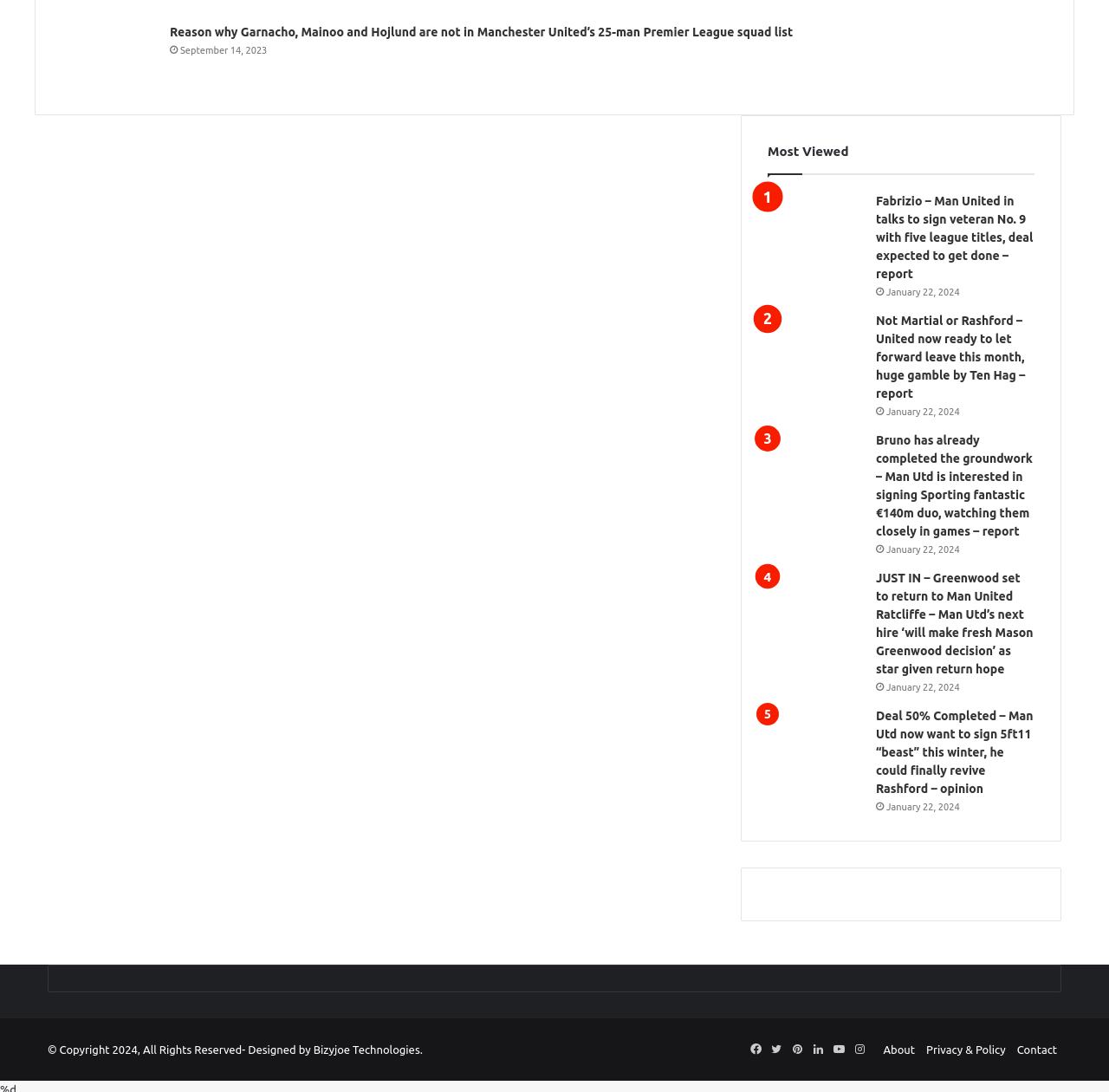Based on the image, please elaborate on the answer to the following question:
What is the topic of the webpage?

I analyzed the content of the webpage and found that all the articles are related to Manchester United, a football club, so I concluded that the topic of the webpage is Manchester United.